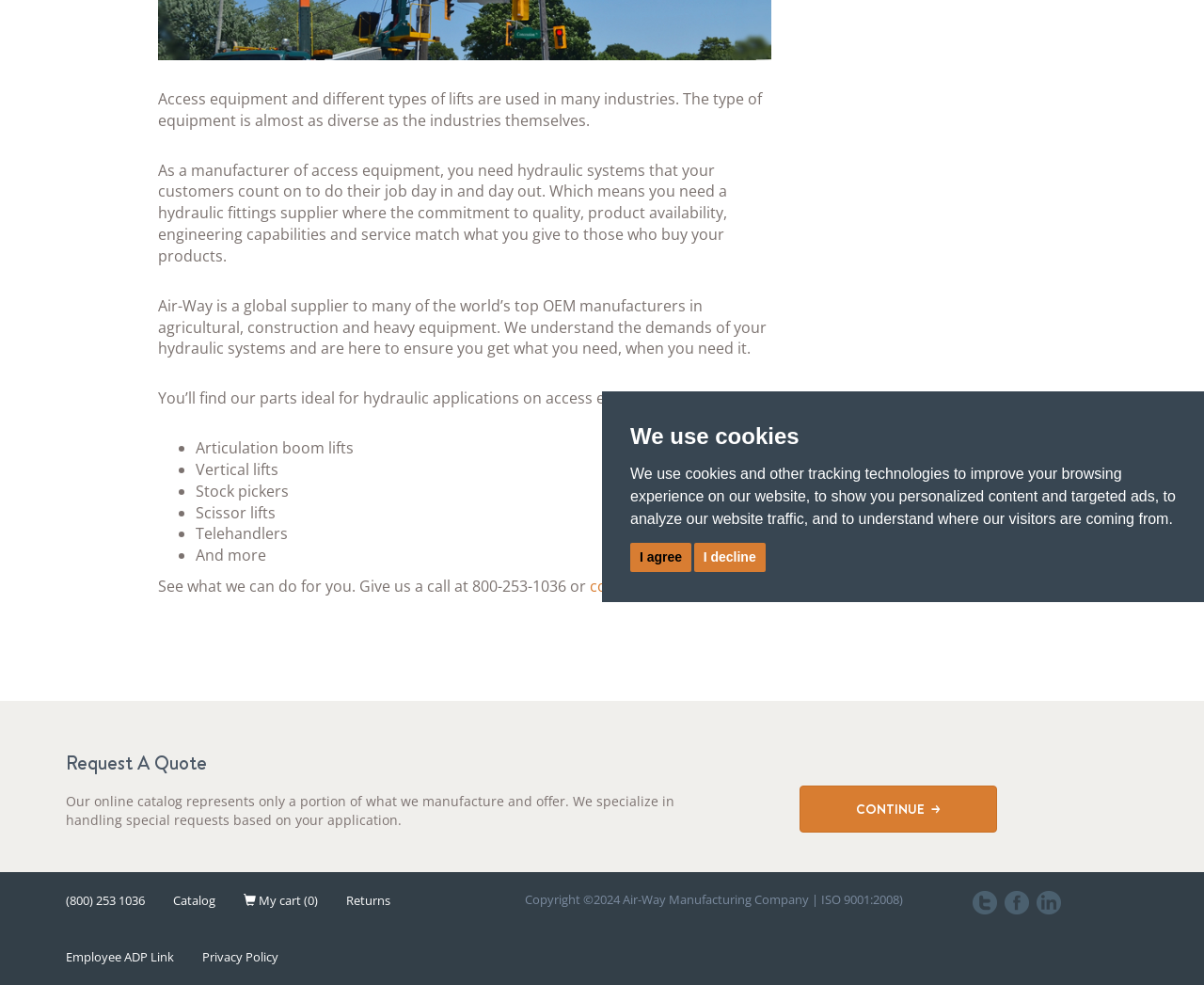Give the bounding box coordinates for the element described by: "(800) 253 1036".

[0.043, 0.885, 0.132, 0.943]